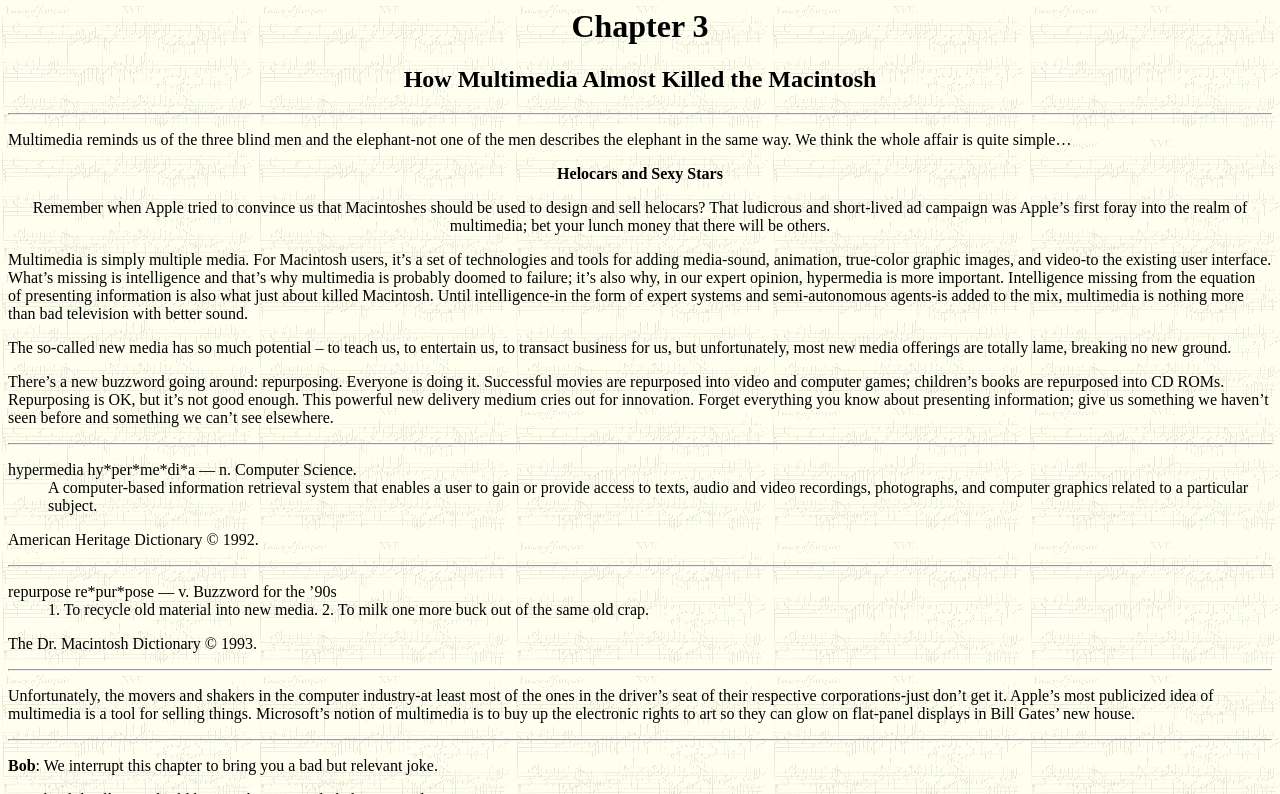What is the author's opinion about the current state of multimedia? Please answer the question using a single word or phrase based on the image.

It is doomed to failure